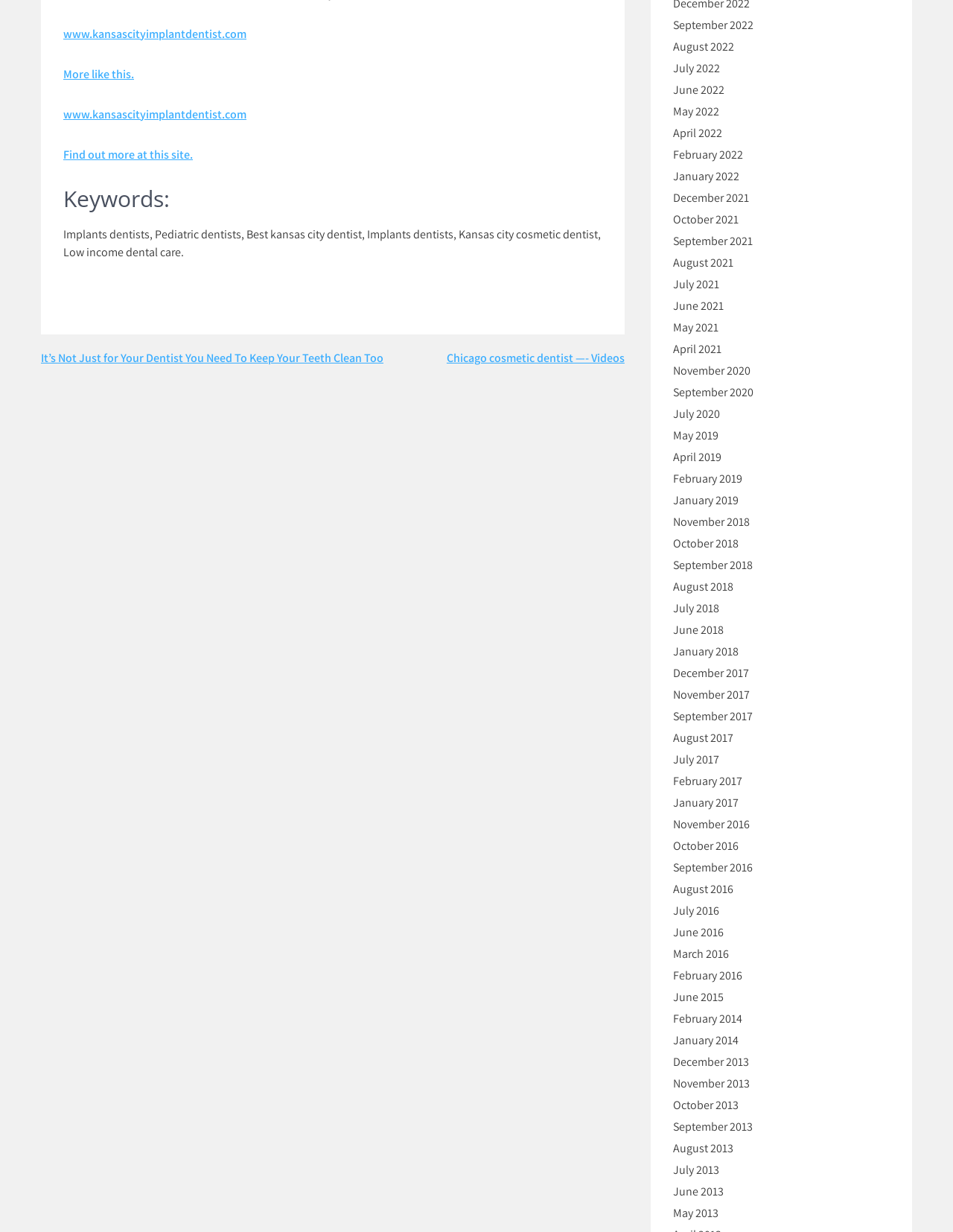Determine the bounding box of the UI element mentioned here: "July 2013". The coordinates must be in the format [left, top, right, bottom] with values ranging from 0 to 1.

[0.706, 0.942, 0.755, 0.957]